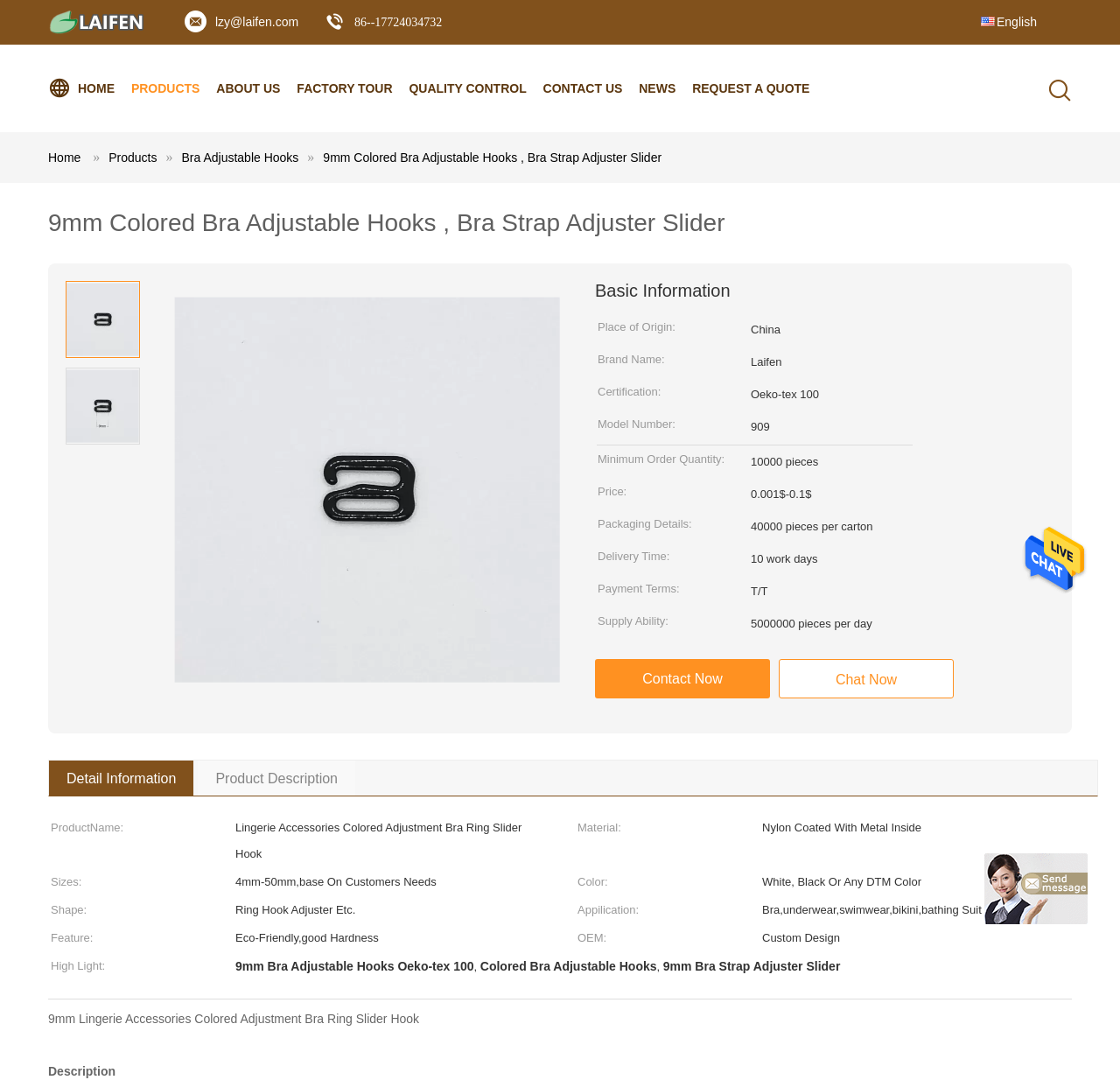What is the brand name of the product?
Please answer the question as detailed as possible based on the image.

The brand name of the product can be found in the table under 'Basic Information' section, where it is specified as 'Laifen' in the 'Brand Name:' row.